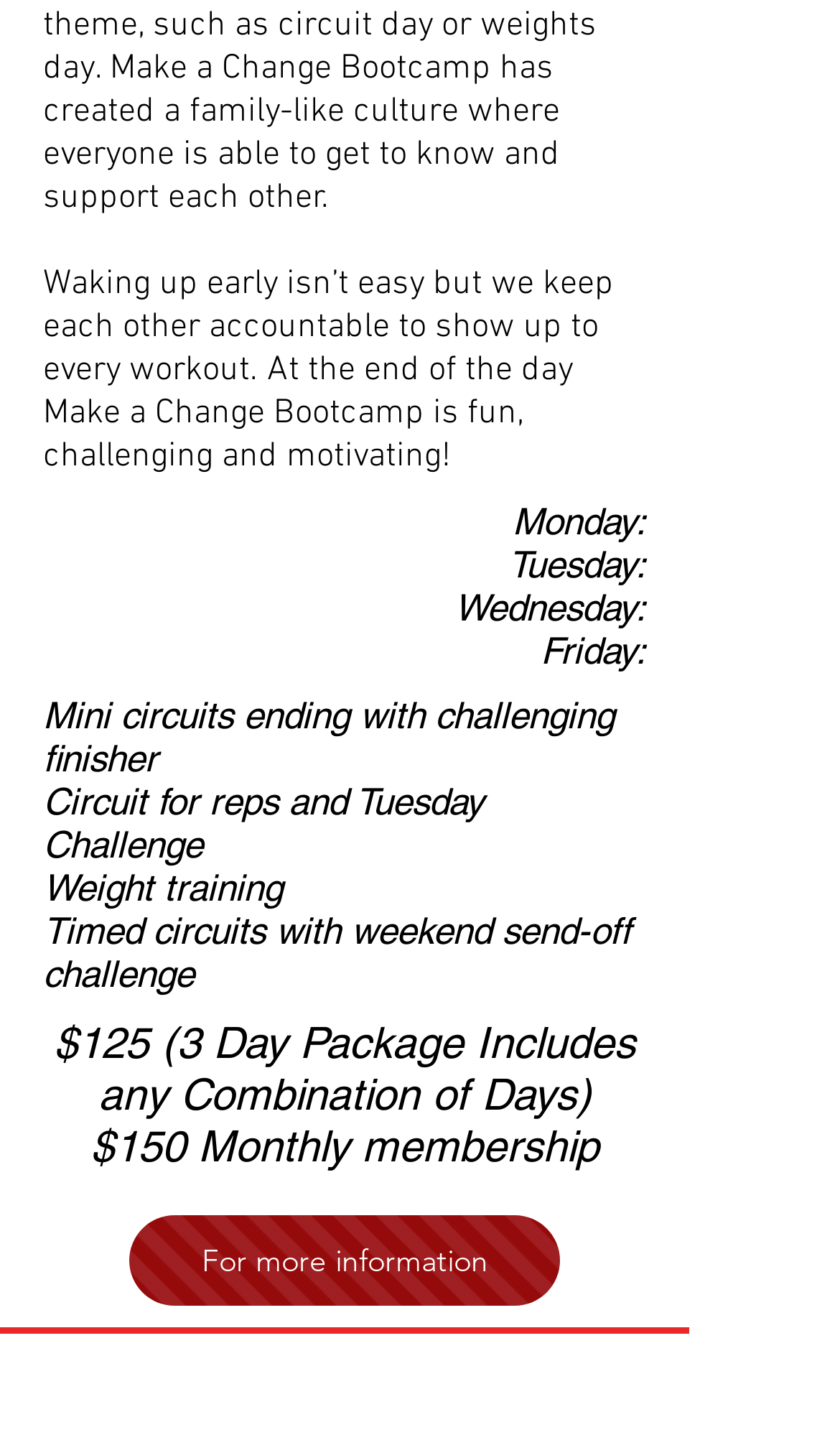What is the purpose of the bootcamp?
Use the information from the image to give a detailed answer to the question.

The purpose of the bootcamp is mentioned in the StaticText element with the text 'At the end of the day Make a Change Bootcamp is fun, challenging and motivating!' which is located at the coordinates [0.051, 0.183, 0.731, 0.333] on the webpage.